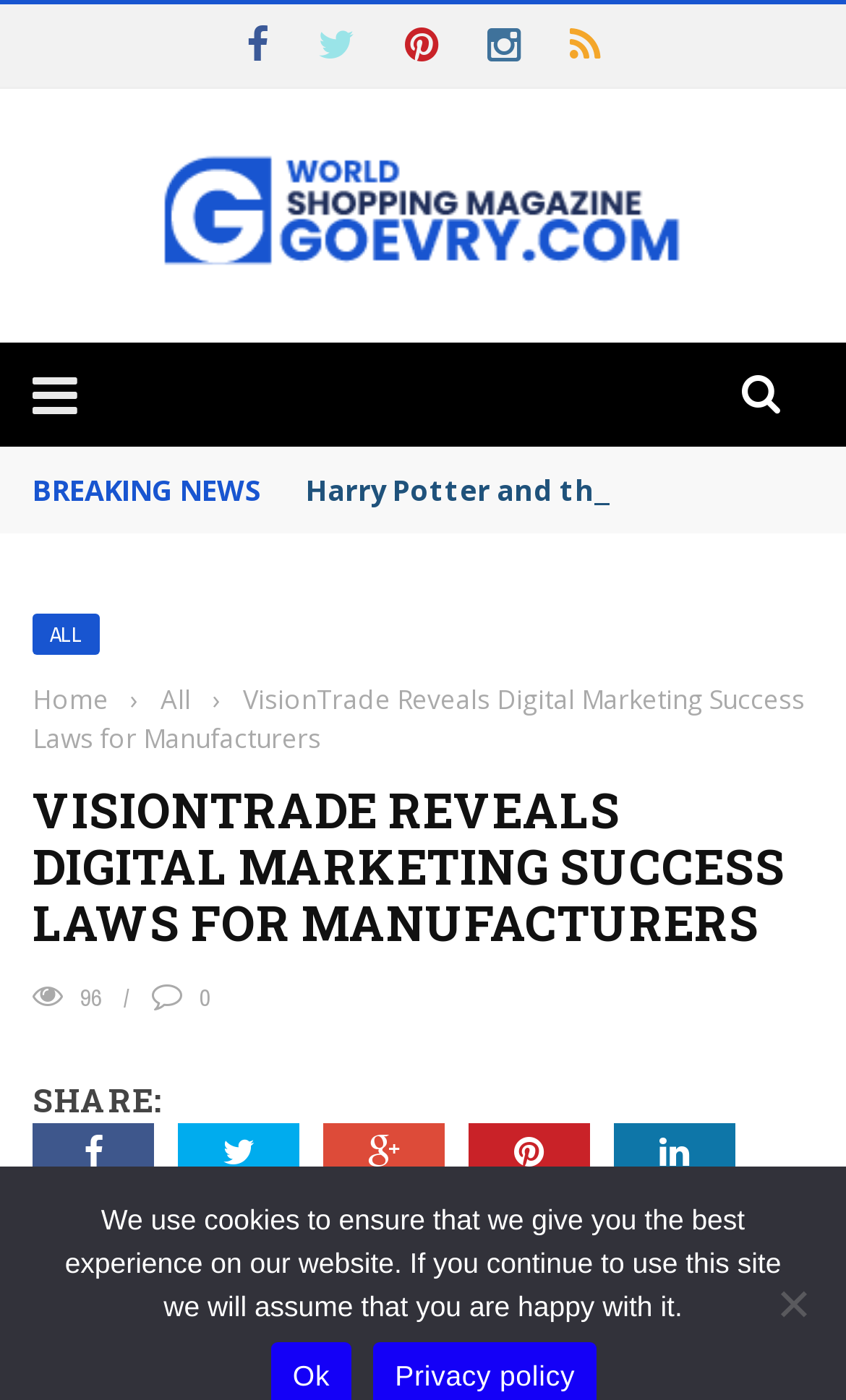Explain the webpage in detail, including its primary components.

The webpage appears to be an article page from VisionTrade, a digital marketing company. At the top left corner, there is a logo of the company, which is an image linked to the homepage. Next to the logo, there is a heading that reads "GOEVRY". 

Below the logo, there are several social media links, including Facebook, Twitter, Google Plus, Pinterest, and Linkedin, represented by their respective icons. These links are aligned horizontally and take up a significant portion of the top section of the page.

Further down, there is a breaking news section with a heading that reads "BREAKING NEWS". Below this section, there are links to "ALL" and "Home" pages, separated by a "›" symbol.

The main content of the page is an article with a heading that reads "VISIONTRADE REVEALS DIGITAL MARKETING SUCCESS LAWS FOR MANUFACTURERS". The article text is long and takes up most of the page. 

On the right side of the article, there is a section that displays the number of shares, which is 96. Below this section, there is a "SHARE:" label, followed by social media links to Facebook, Twitter, Google Plus, Pinterest, and Linkedin, similar to the ones at the top of the page.

At the very bottom of the page, there is a notification that informs users about the use of cookies on the website, with an option to decline or accept the terms.